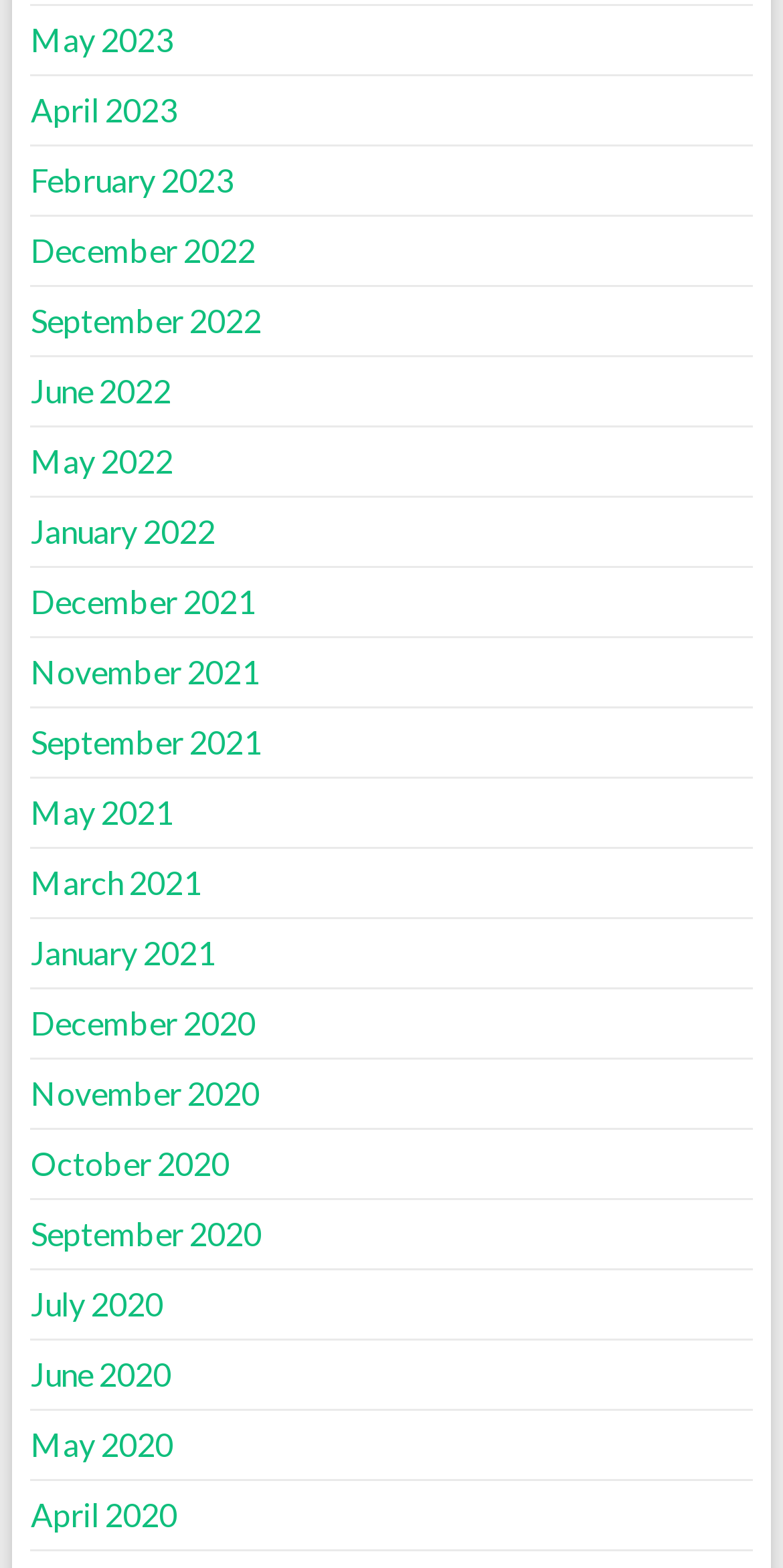Identify the bounding box coordinates of the clickable region necessary to fulfill the following instruction: "Click the 'Land deals in Ethiopia are socially unfair and cause environmental injustice' link". The bounding box coordinates should be four float numbers between 0 and 1, i.e., [left, top, right, bottom].

None